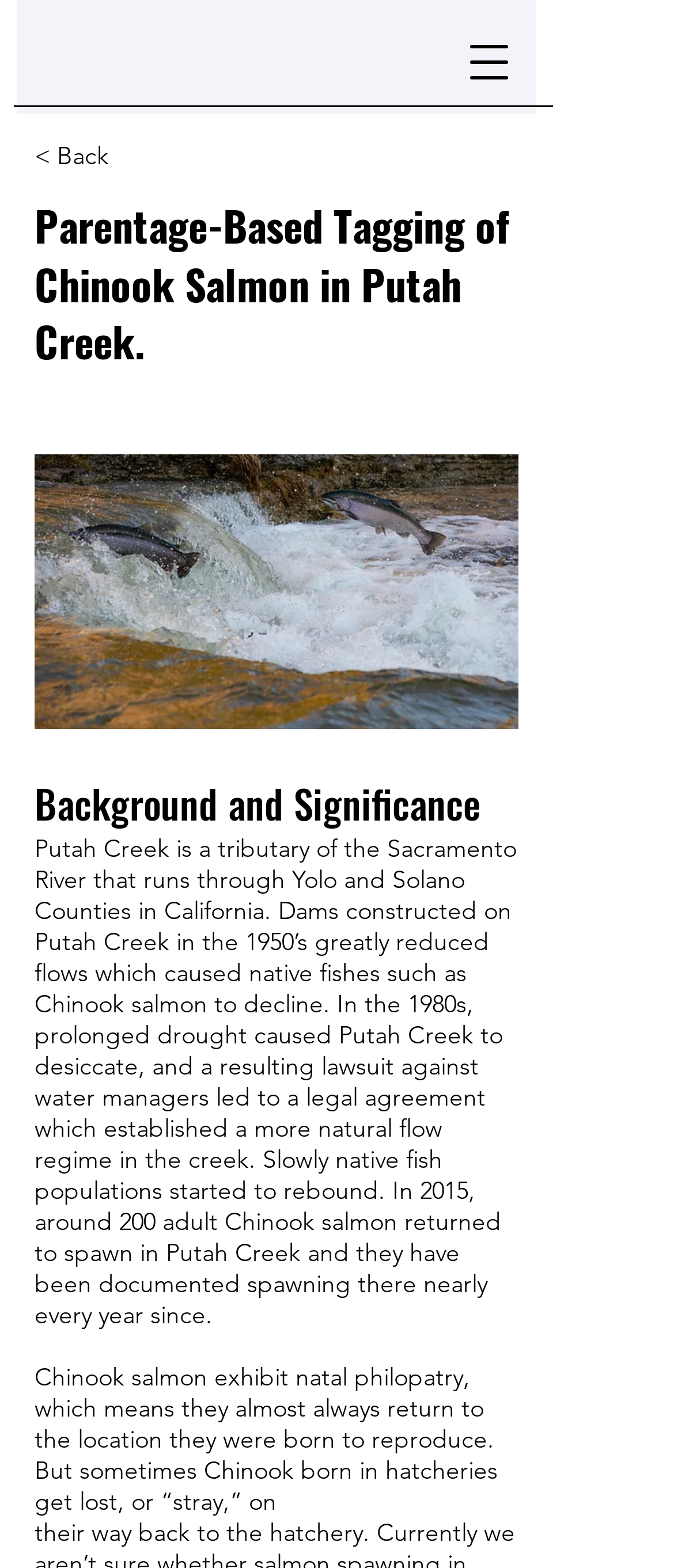Please examine the image and provide a detailed answer to the question: What is the name of the image author?

The generic element 'Image by Brandon.jpg' suggests that the author of the image is Brandon.